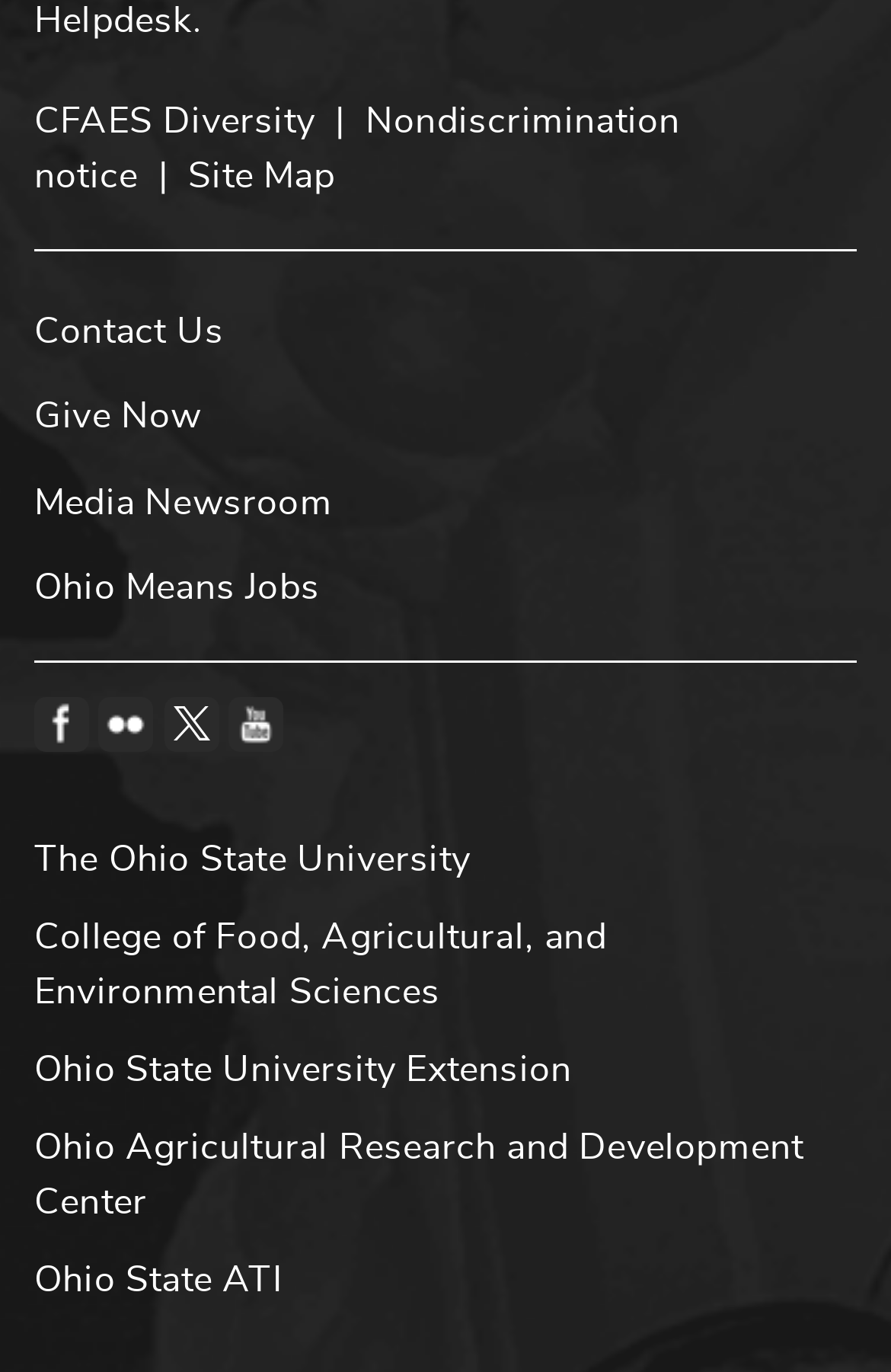How many links are related to Ohio State University?
Using the information from the image, answer the question thoroughly.

I counted the number of links related to Ohio State University by looking at the links with 'Ohio State' in their text, which are 'The Ohio State University', 'College of Food, Agricultural, and Environmental Sciences', 'Ohio State University Extension', and 'Ohio State ATI'. These links have bounding box coordinates of [0.038, 0.598, 0.962, 0.654], [0.038, 0.654, 0.962, 0.751], [0.038, 0.751, 0.962, 0.808], and [0.038, 0.904, 0.962, 0.961] respectively.